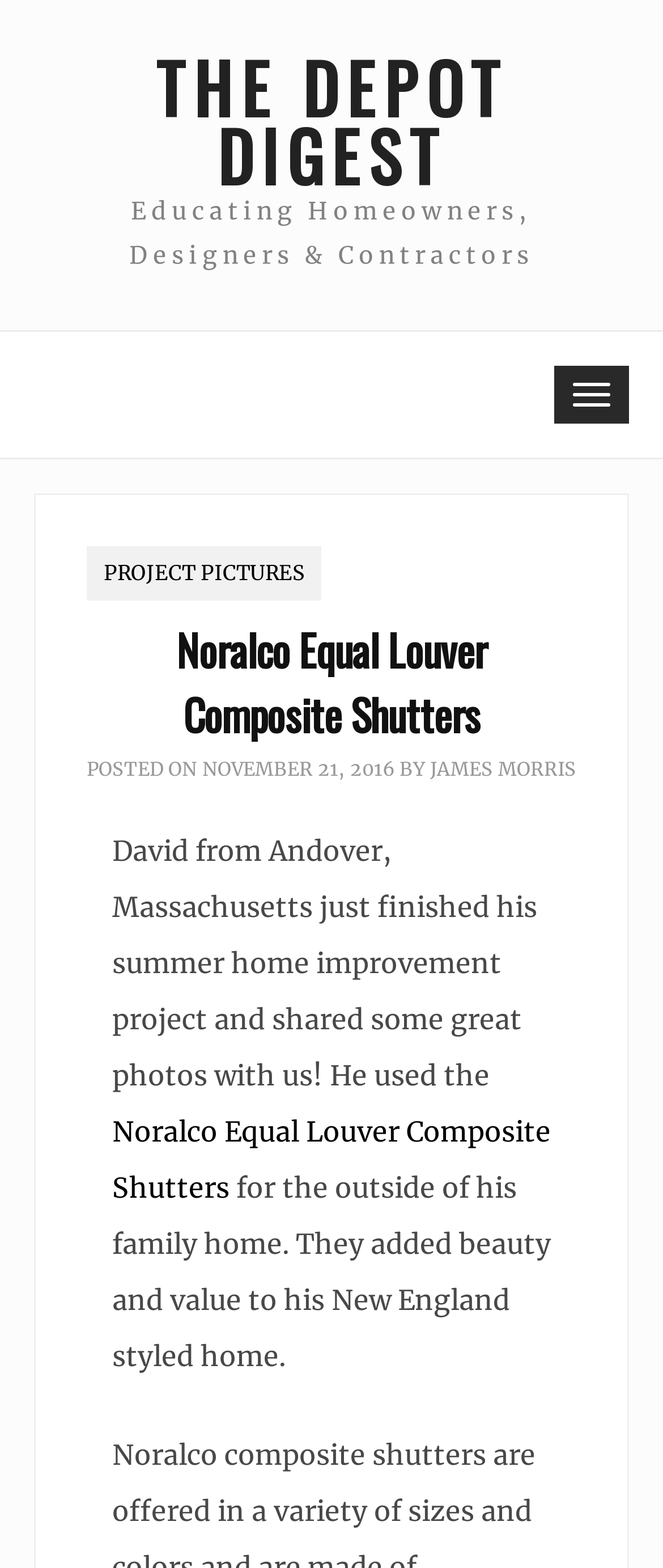Use a single word or phrase to respond to the question:
When was the blog post published?

November 21, 2016